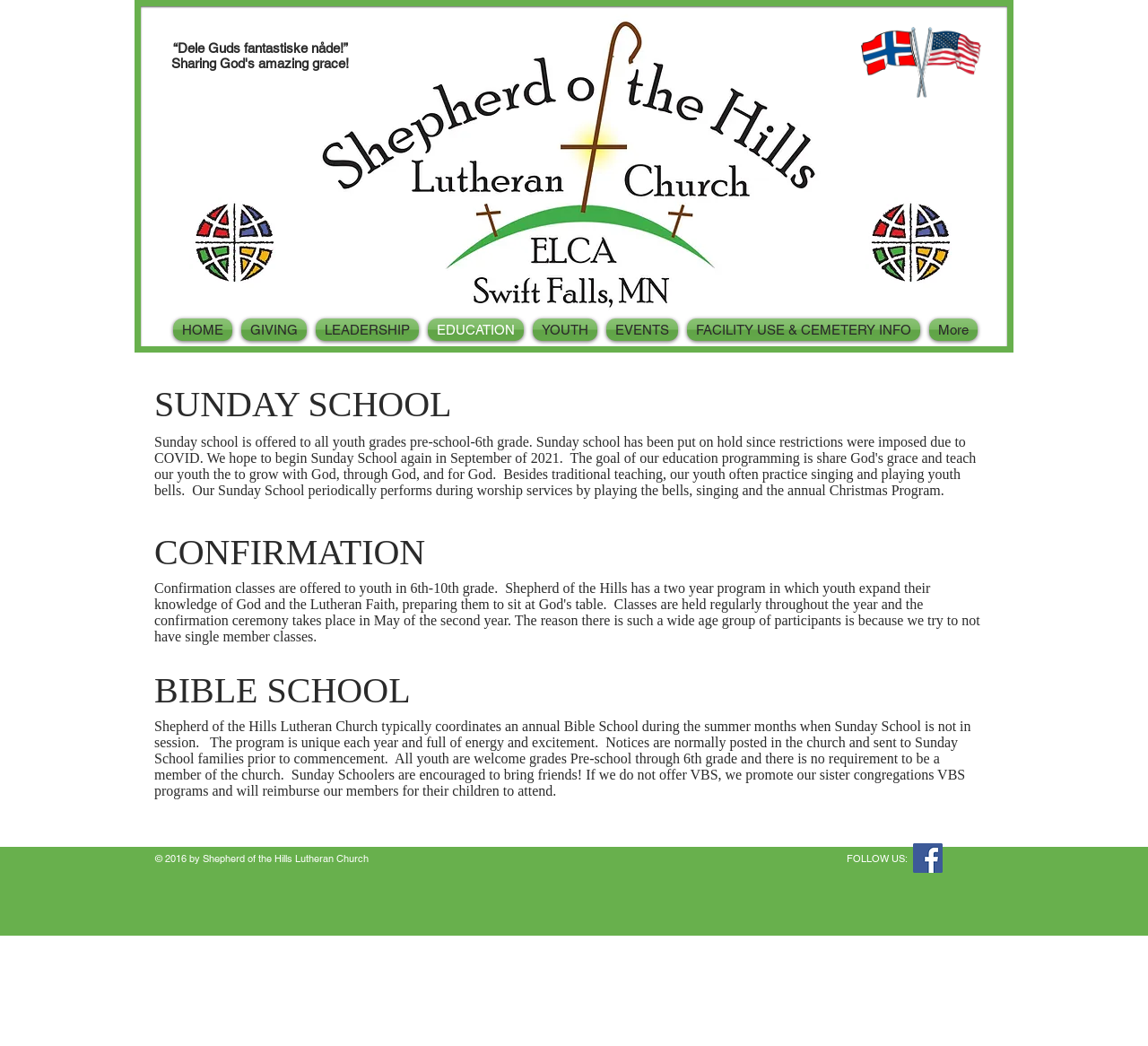What is the topic of the main content?
From the screenshot, supply a one-word or short-phrase answer.

Education programs